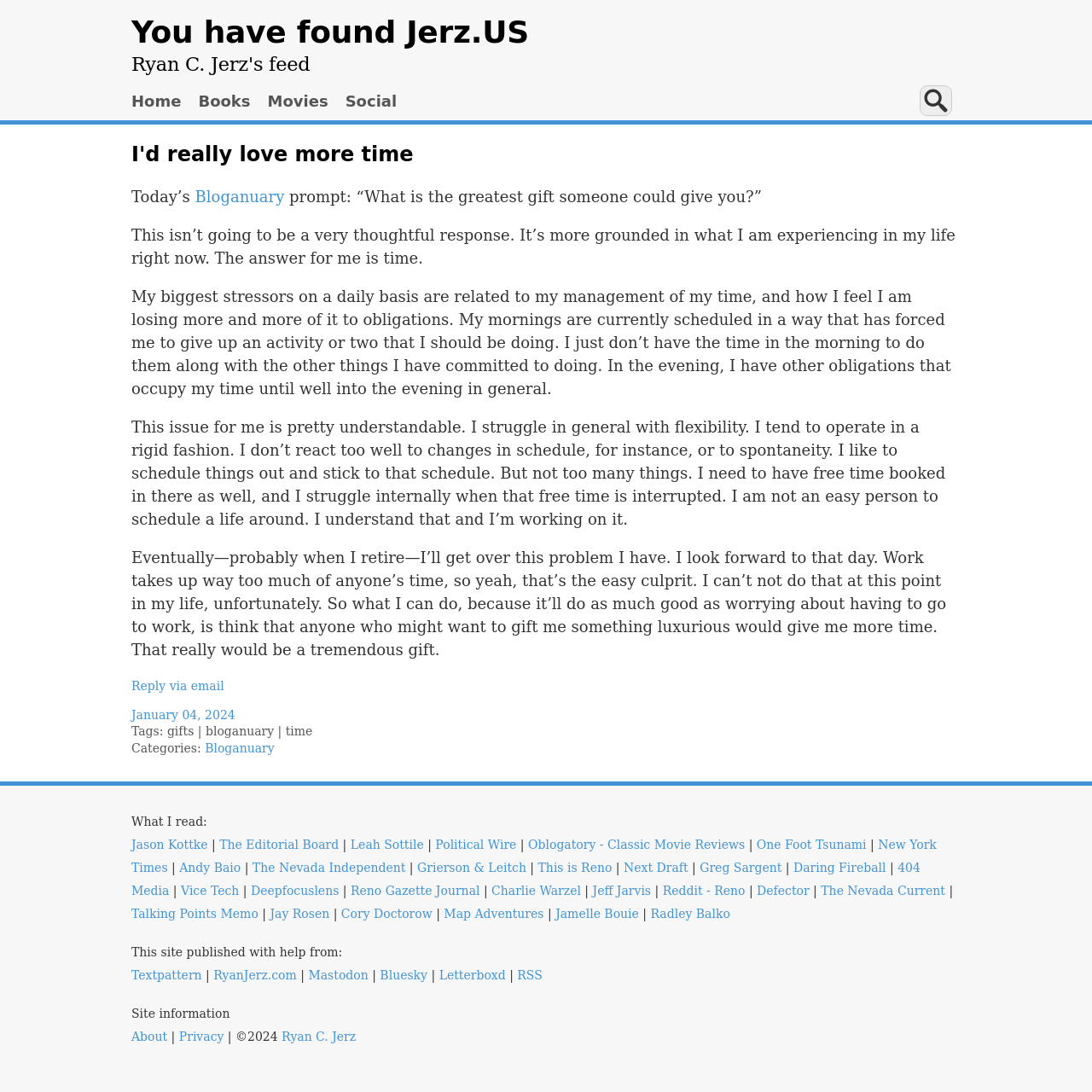What is the name of the blog?
Examine the screenshot and reply with a single word or phrase.

Jerz.US